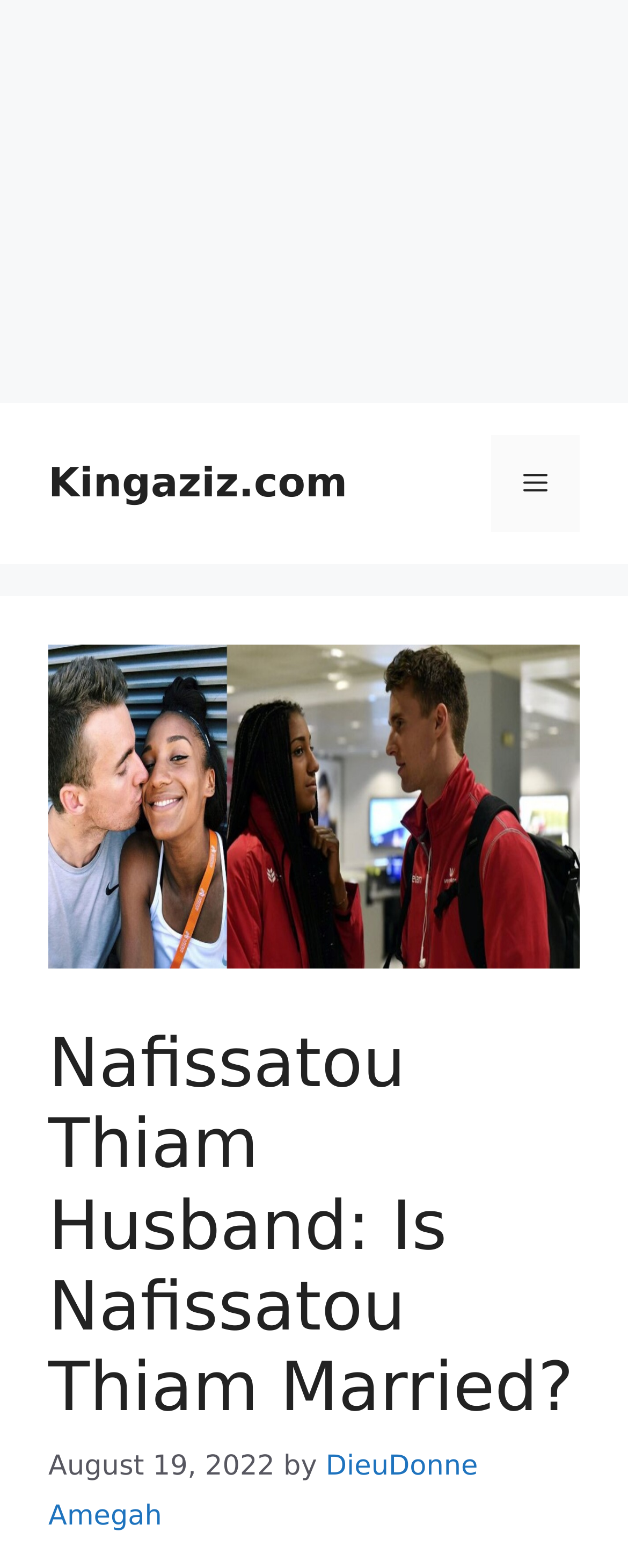What is the name of the website?
Refer to the screenshot and respond with a concise word or phrase.

Kingaziz.com